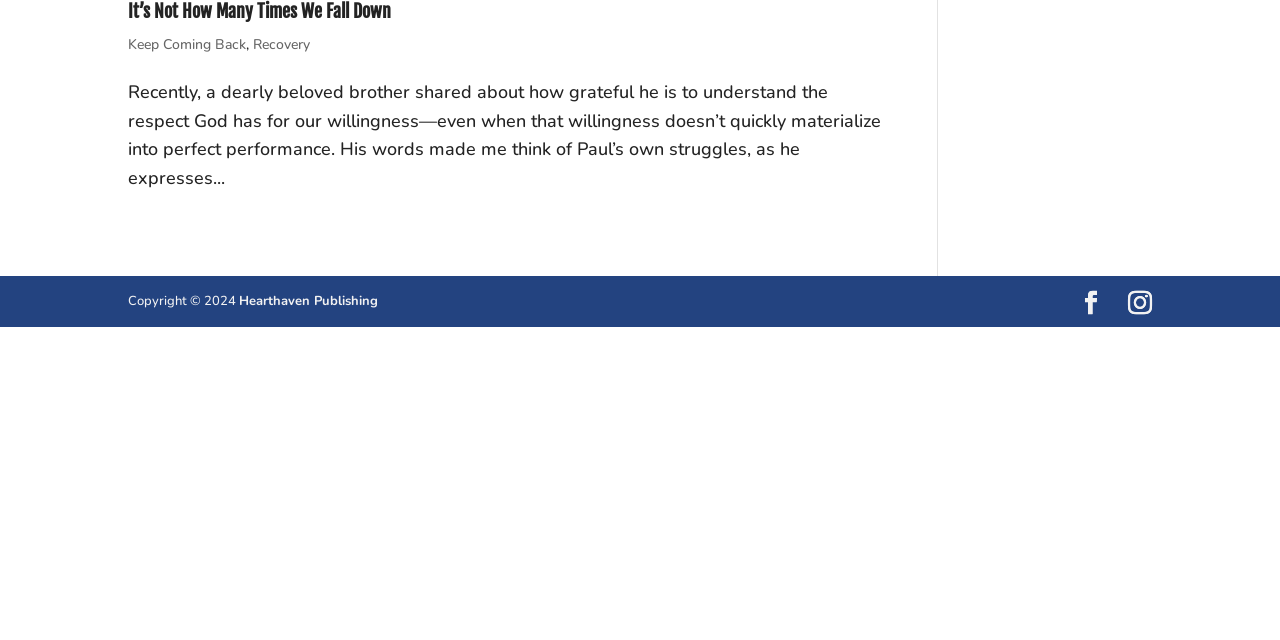Using the webpage screenshot, locate the HTML element that fits the following description and provide its bounding box: "Hearthaven Publishing".

[0.187, 0.456, 0.295, 0.484]